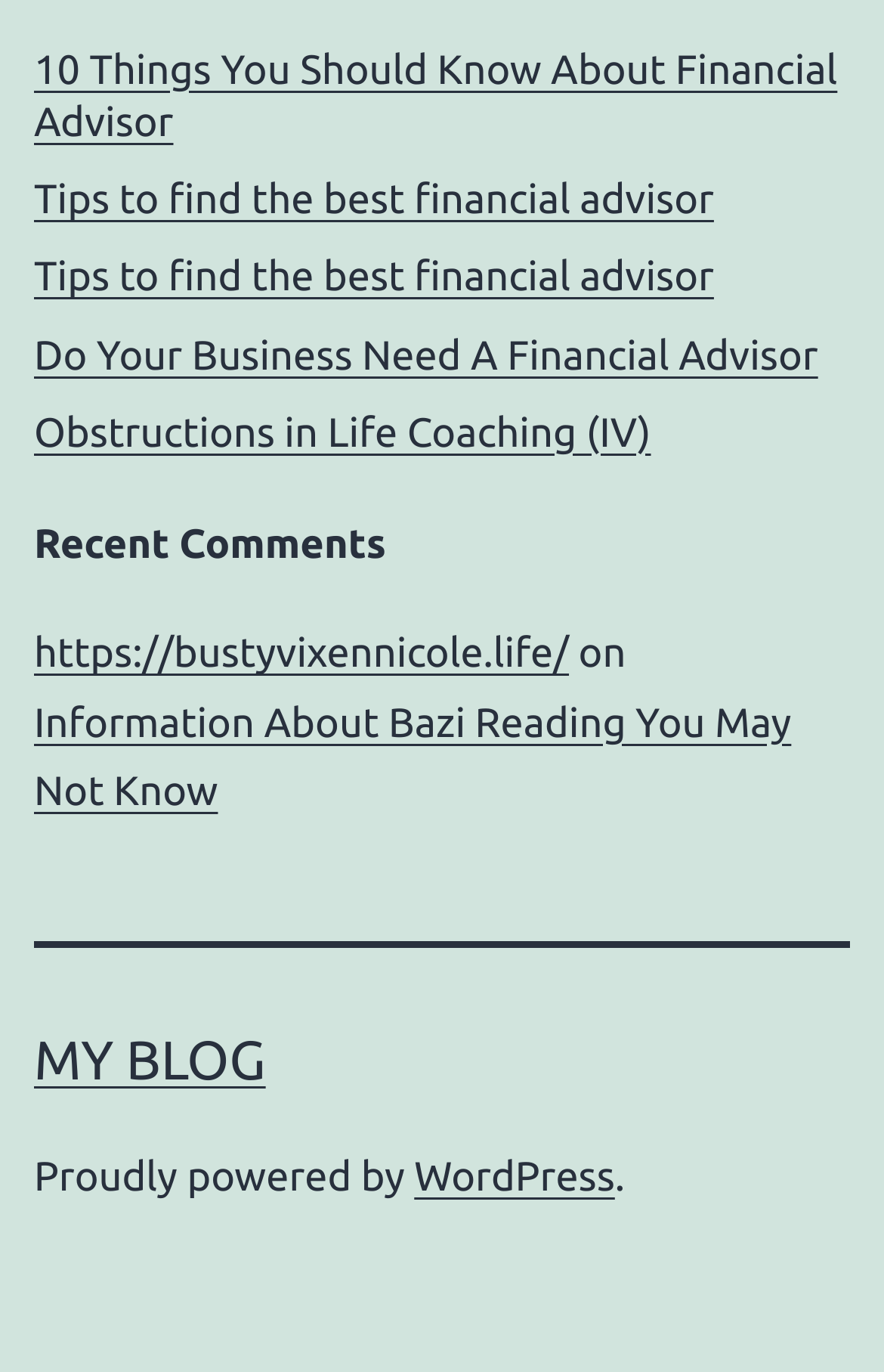Specify the bounding box coordinates of the element's area that should be clicked to execute the given instruction: "Read the post about using covariates to increase the precision of randomized experiments". The coordinates should be four float numbers between 0 and 1, i.e., [left, top, right, bottom].

None